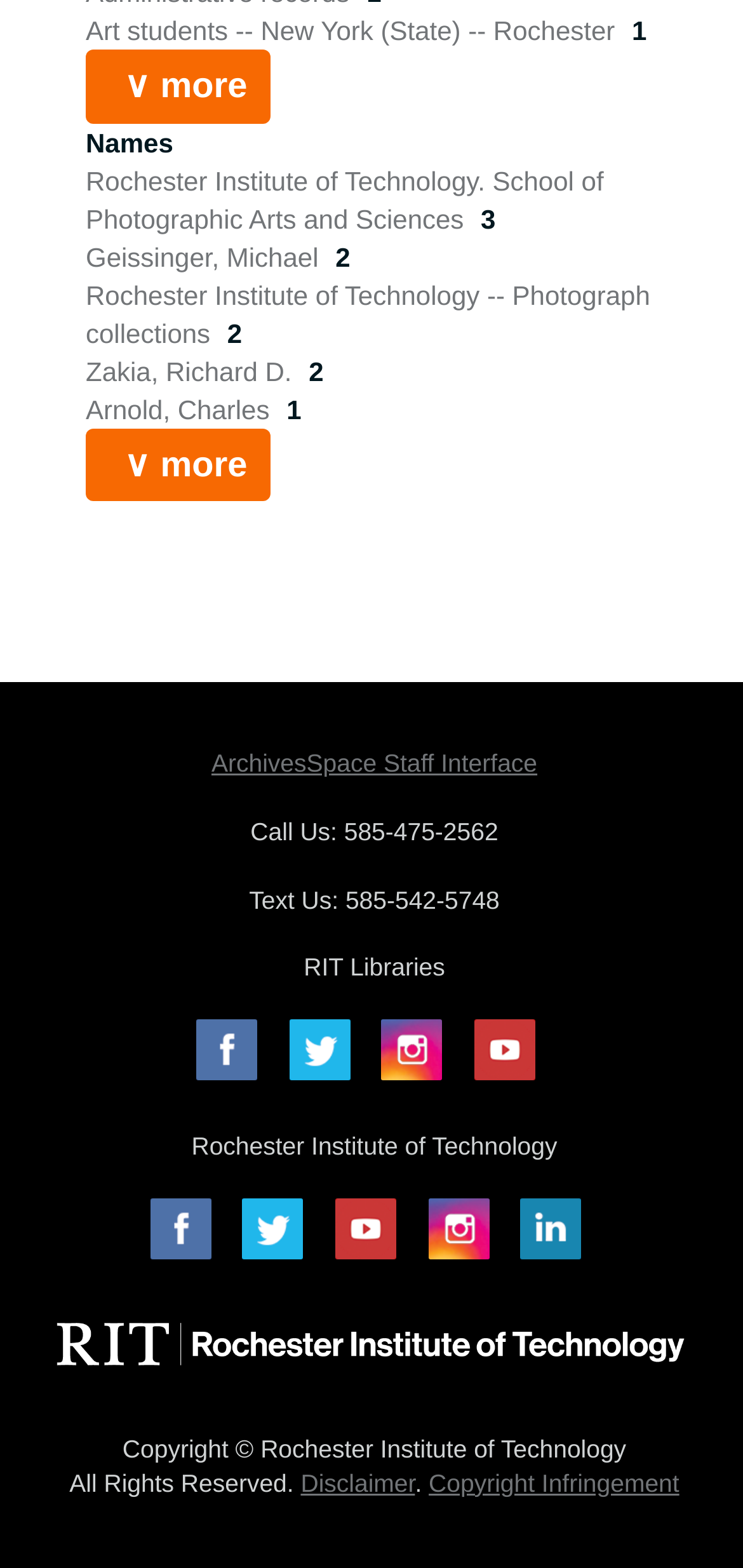Please identify the bounding box coordinates of the region to click in order to complete the given instruction: "Visit ArchivesSpace Staff Interface". The coordinates should be four float numbers between 0 and 1, i.e., [left, top, right, bottom].

[0.285, 0.478, 0.723, 0.496]